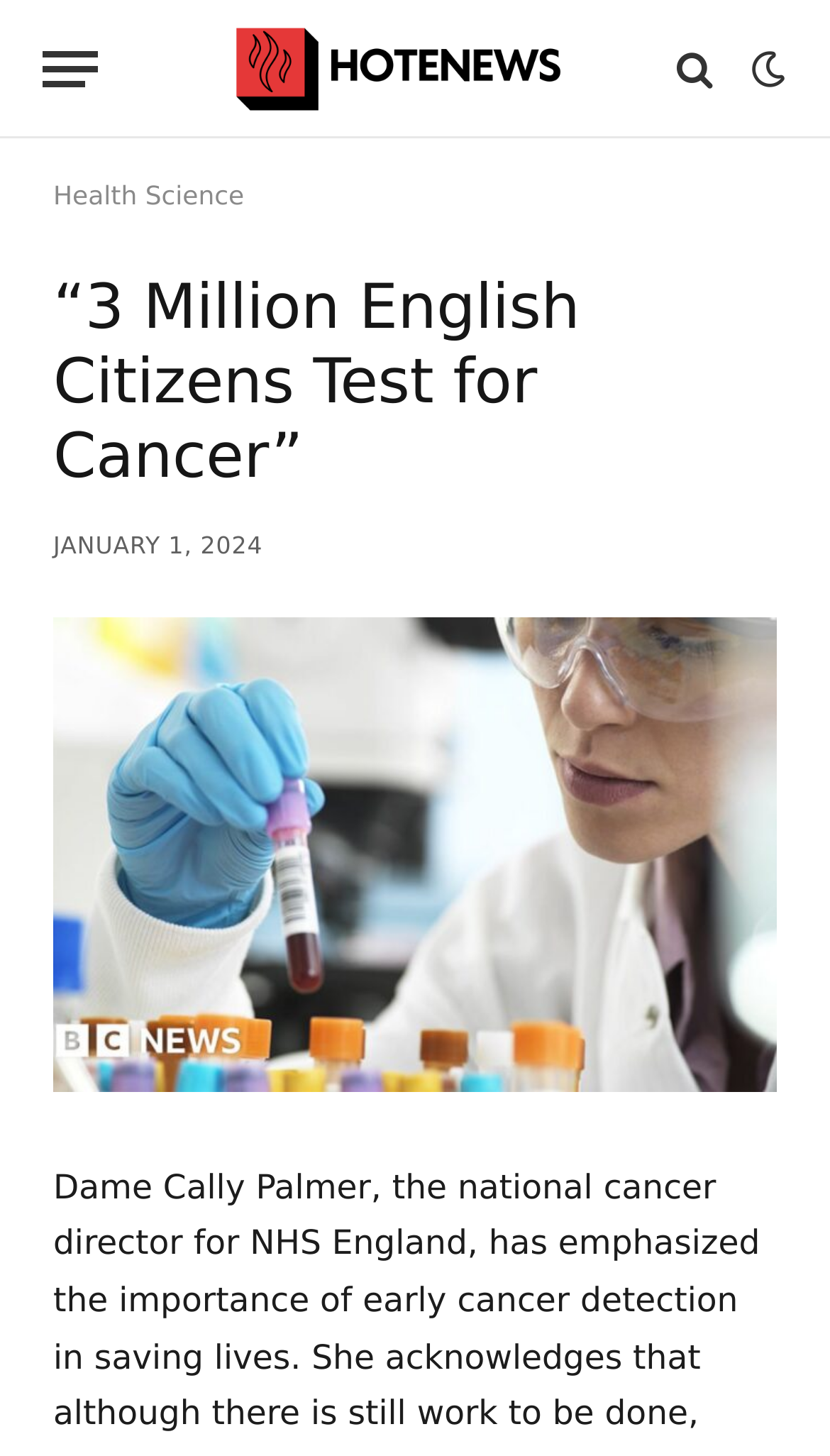Please specify the bounding box coordinates in the format (top-left x, top-left y, bottom-right x, bottom-right y), with all values as floating point numbers between 0 and 1. Identify the bounding box of the UI element described by: Home

None